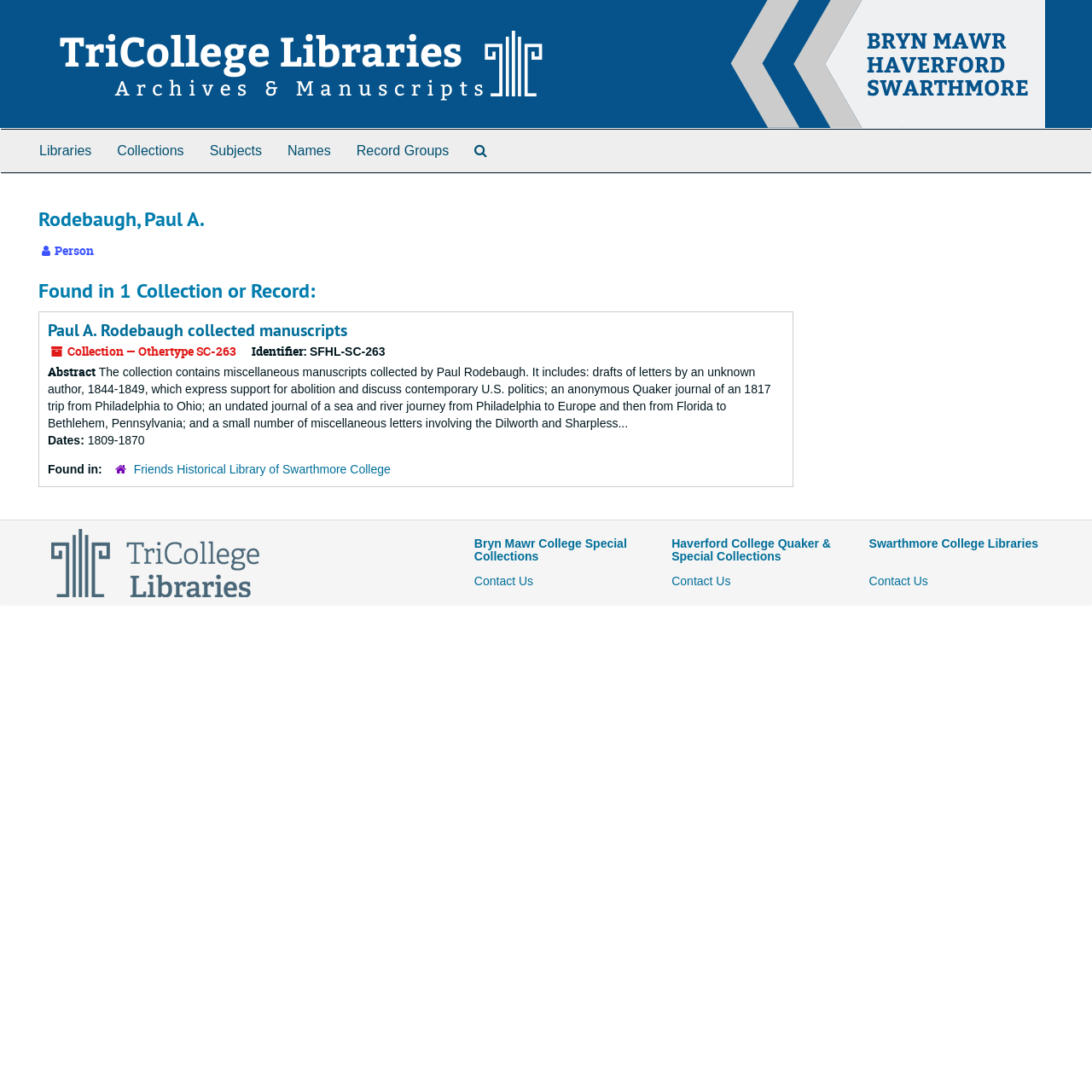Based on the image, please respond to the question with as much detail as possible:
What is the name of the person?

The name of the person can be found in the heading element 'Rodebaugh, Paul A.' which is located at the top of the webpage, indicating that the webpage is about Paul A. Rodebaugh.